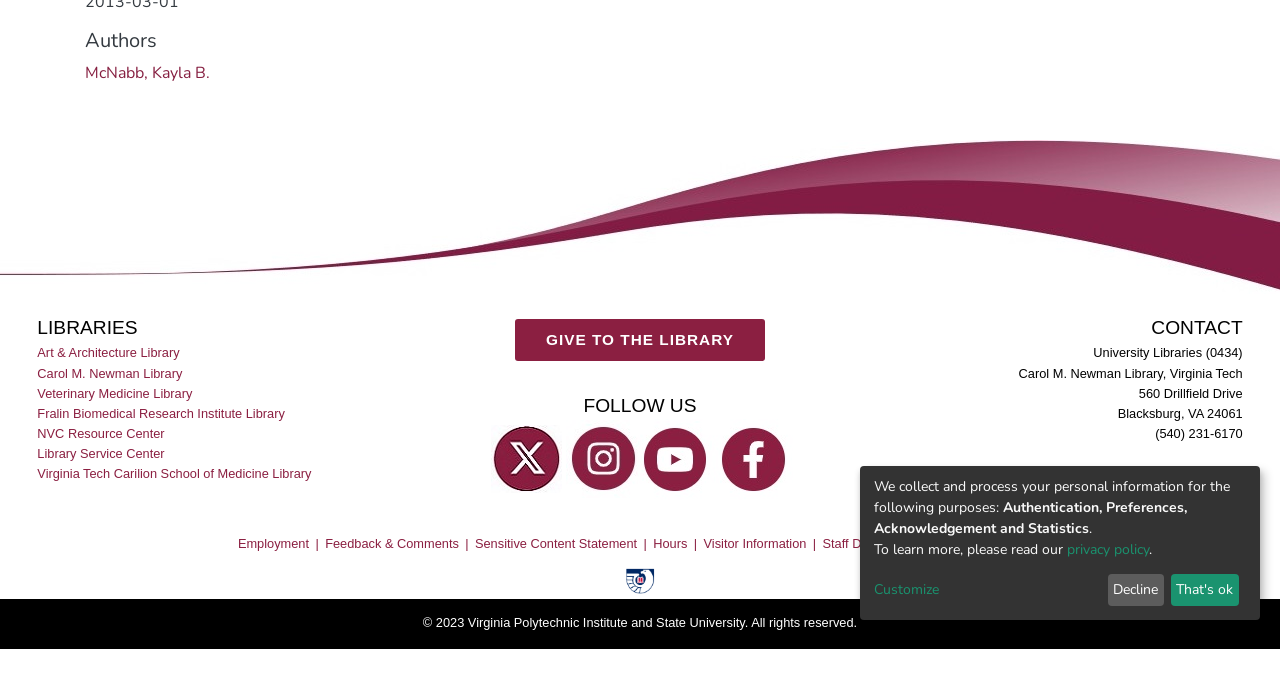Please locate the UI element described by "Carol M. Newman Library" and provide its bounding box coordinates.

[0.029, 0.491, 0.144, 0.521]